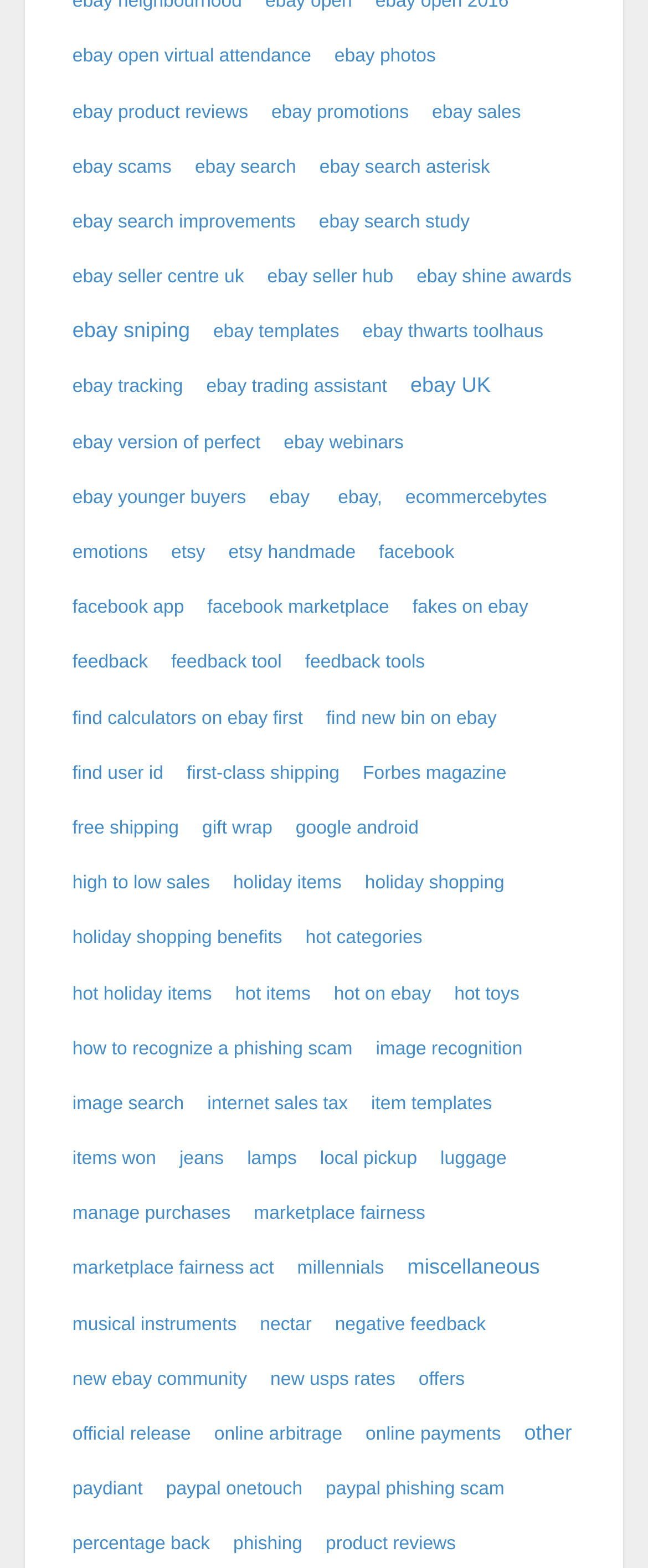Is there a link about holiday shopping?
Please elaborate on the answer to the question with detailed information.

The link 'holiday shopping' and other related links like 'holiday items', 'holiday shopping benefits', etc. suggest that the website provides information and resources related to holiday shopping.